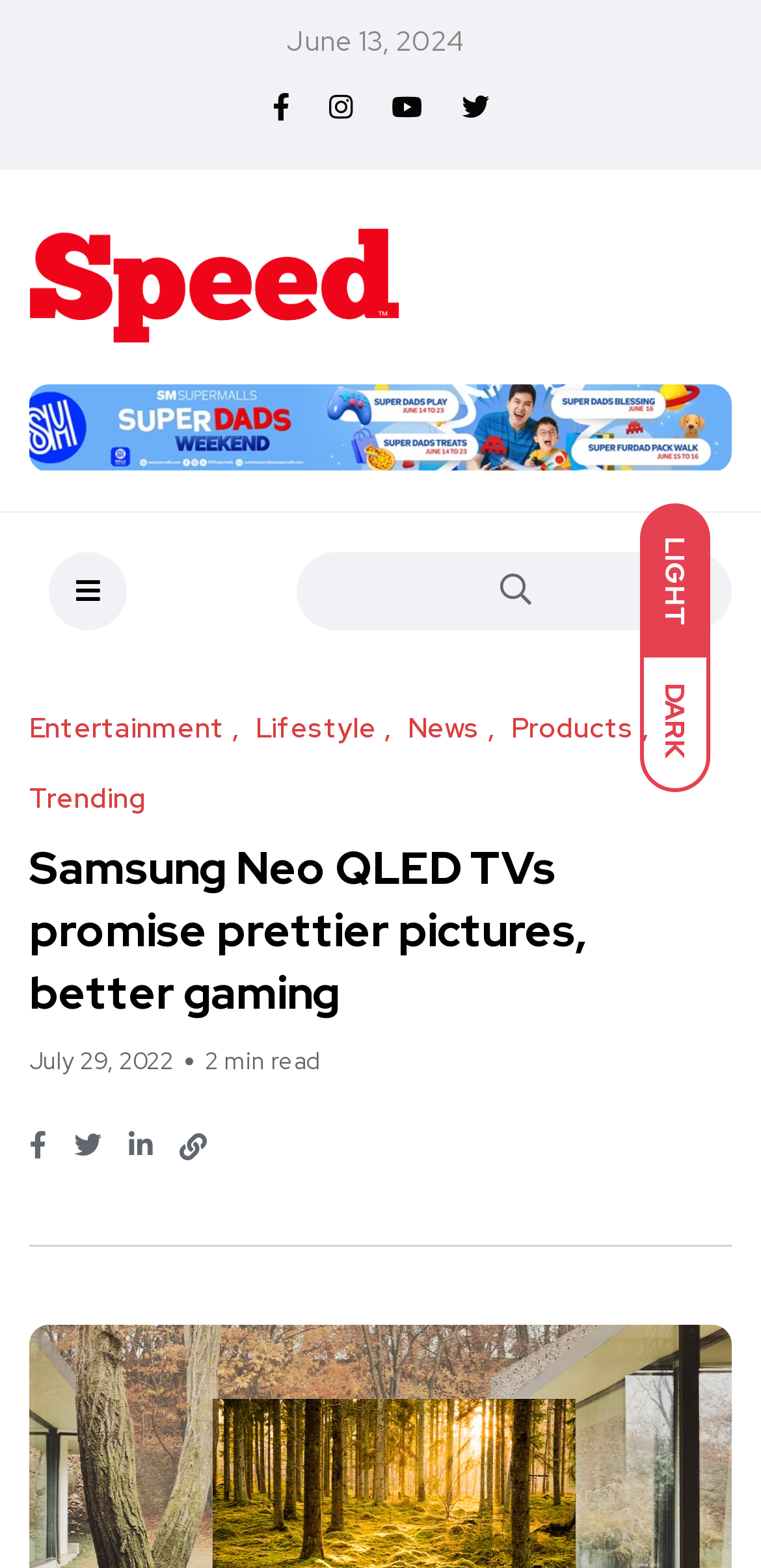Find the bounding box coordinates for the area that must be clicked to perform this action: "go to Alumni page".

None